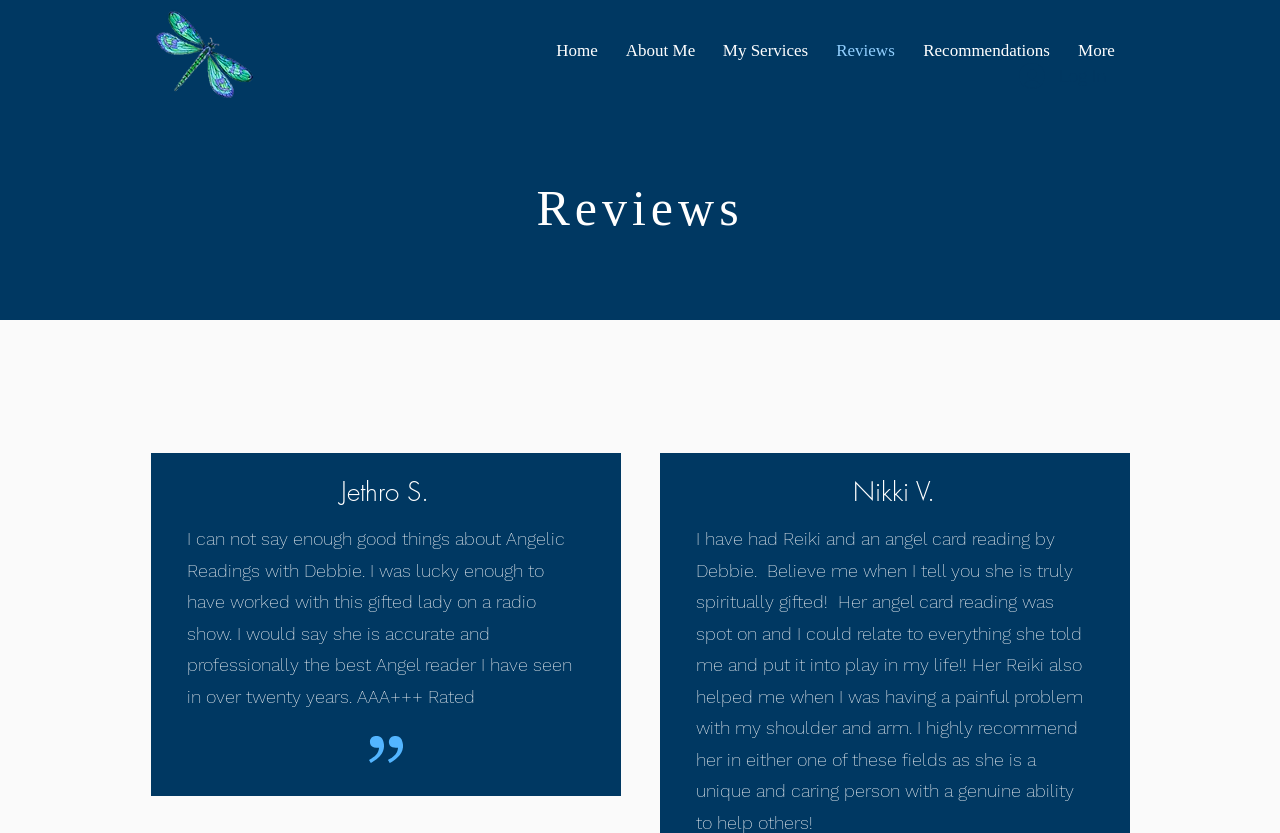Based on the element description About Me, identify the bounding box of the UI element in the given webpage screenshot. The coordinates should be in the format (top-left x, top-left y, bottom-right x, bottom-right y) and must be between 0 and 1.

[0.478, 0.031, 0.554, 0.091]